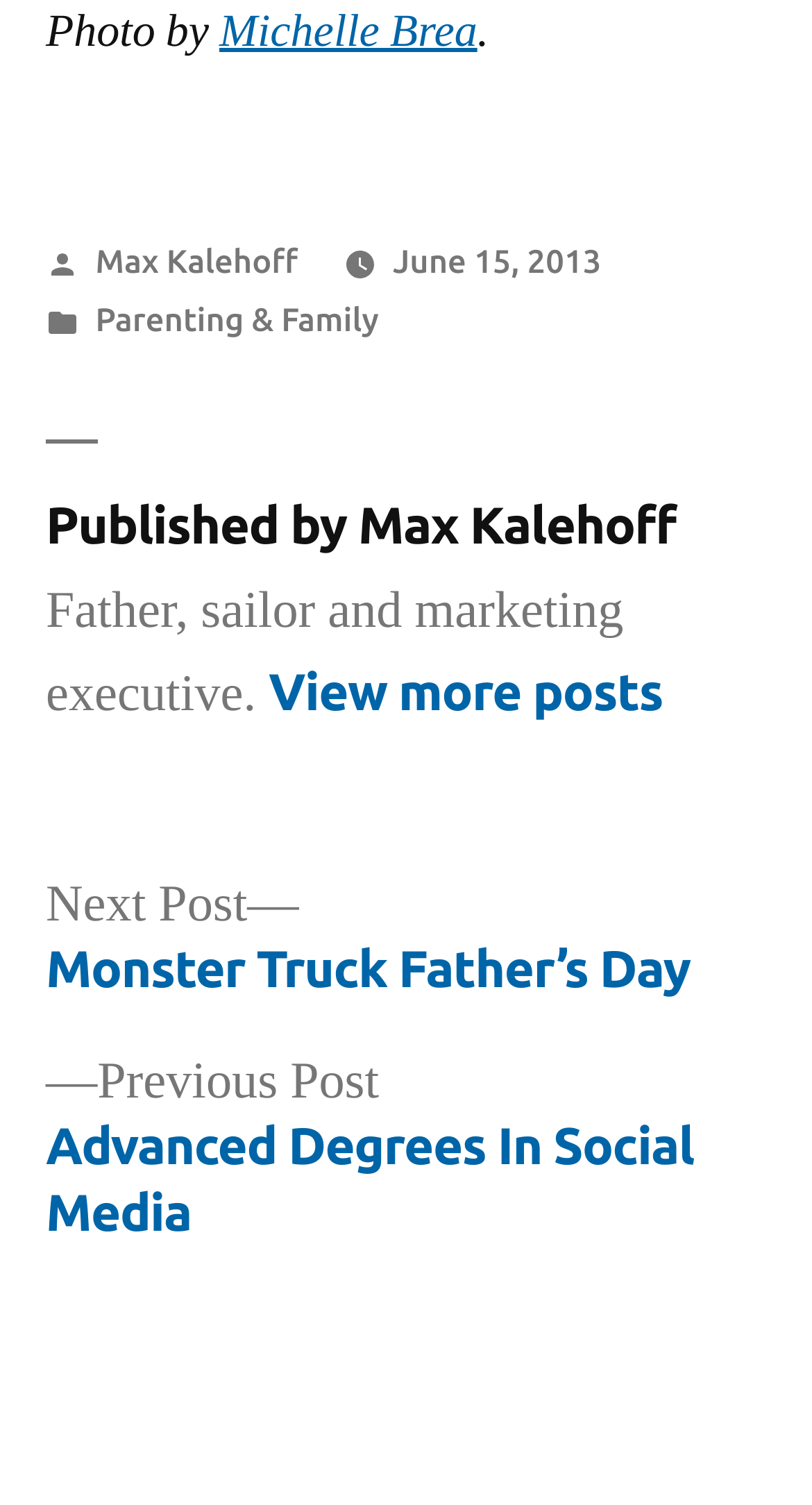Reply to the question below using a single word or brief phrase:
What is the title of the previous post?

Advanced Degrees In Social Media